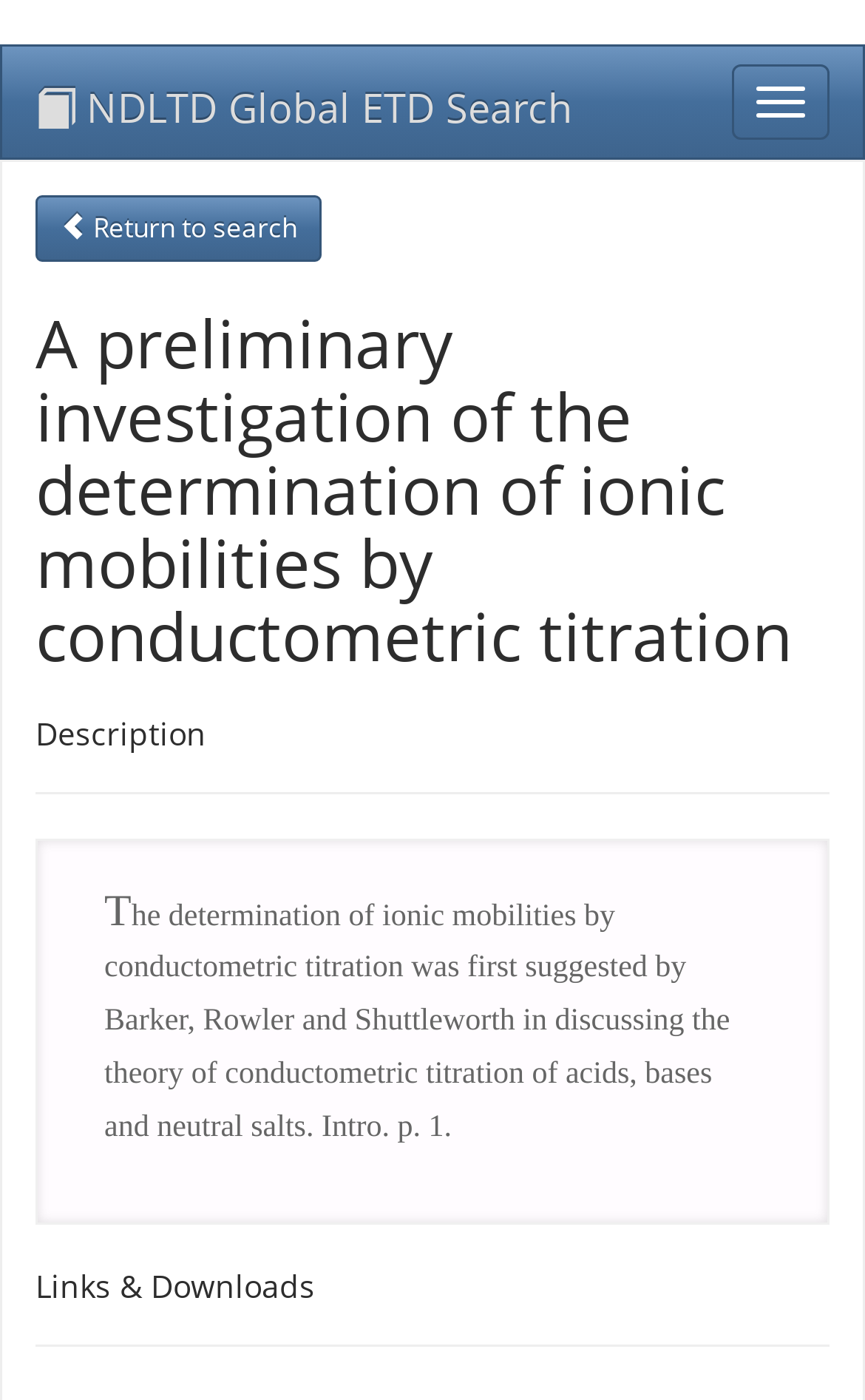Identify the bounding box coordinates of the HTML element based on this description: "Validate CSS".

None